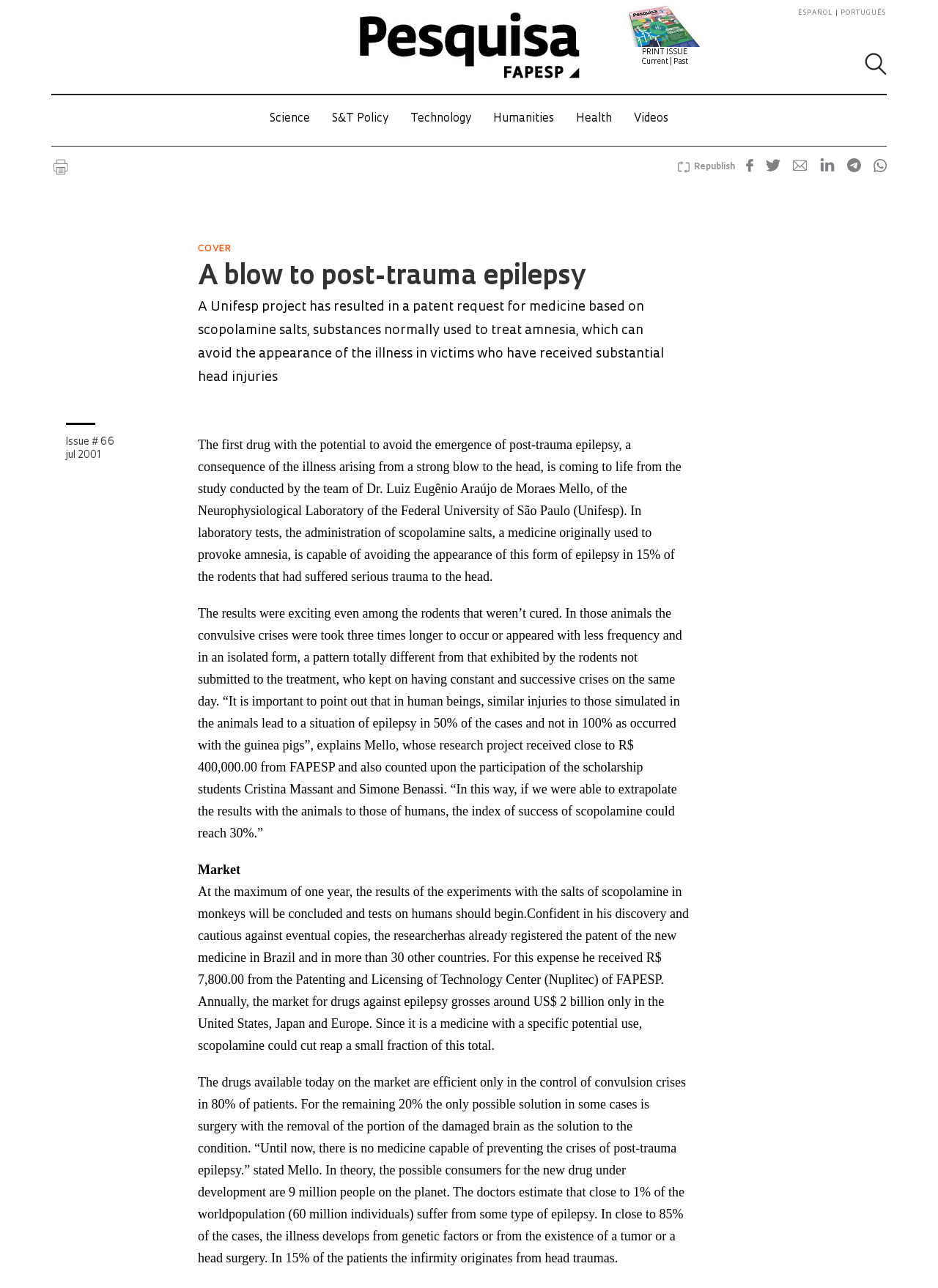Determine the bounding box coordinates of the UI element described by: "S&T Policy".

[0.354, 0.088, 0.414, 0.097]